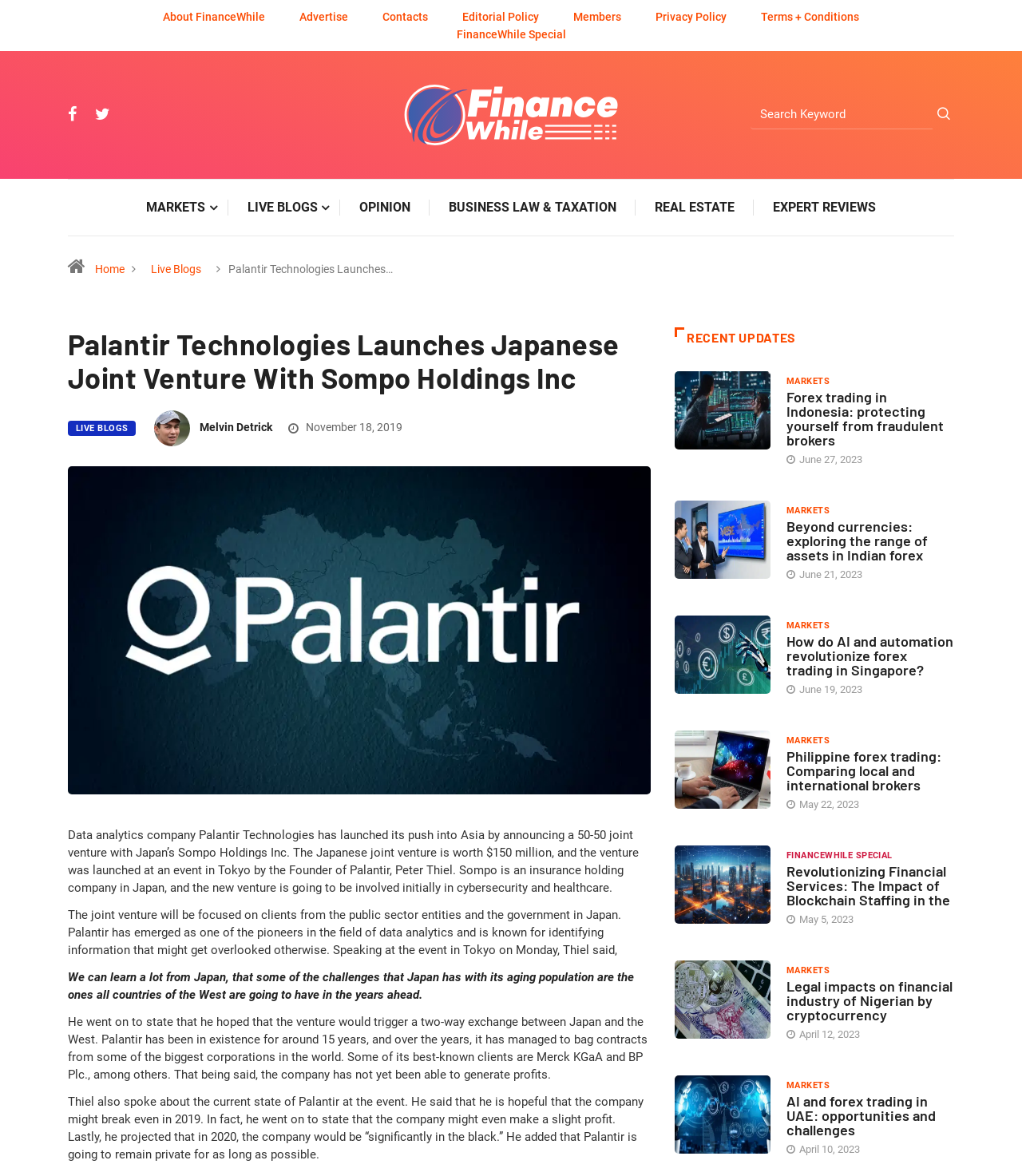Please identify the bounding box coordinates of the region to click in order to complete the task: "Search for a keyword". The coordinates must be four float numbers between 0 and 1, specified as [left, top, right, bottom].

[0.734, 0.086, 0.912, 0.11]